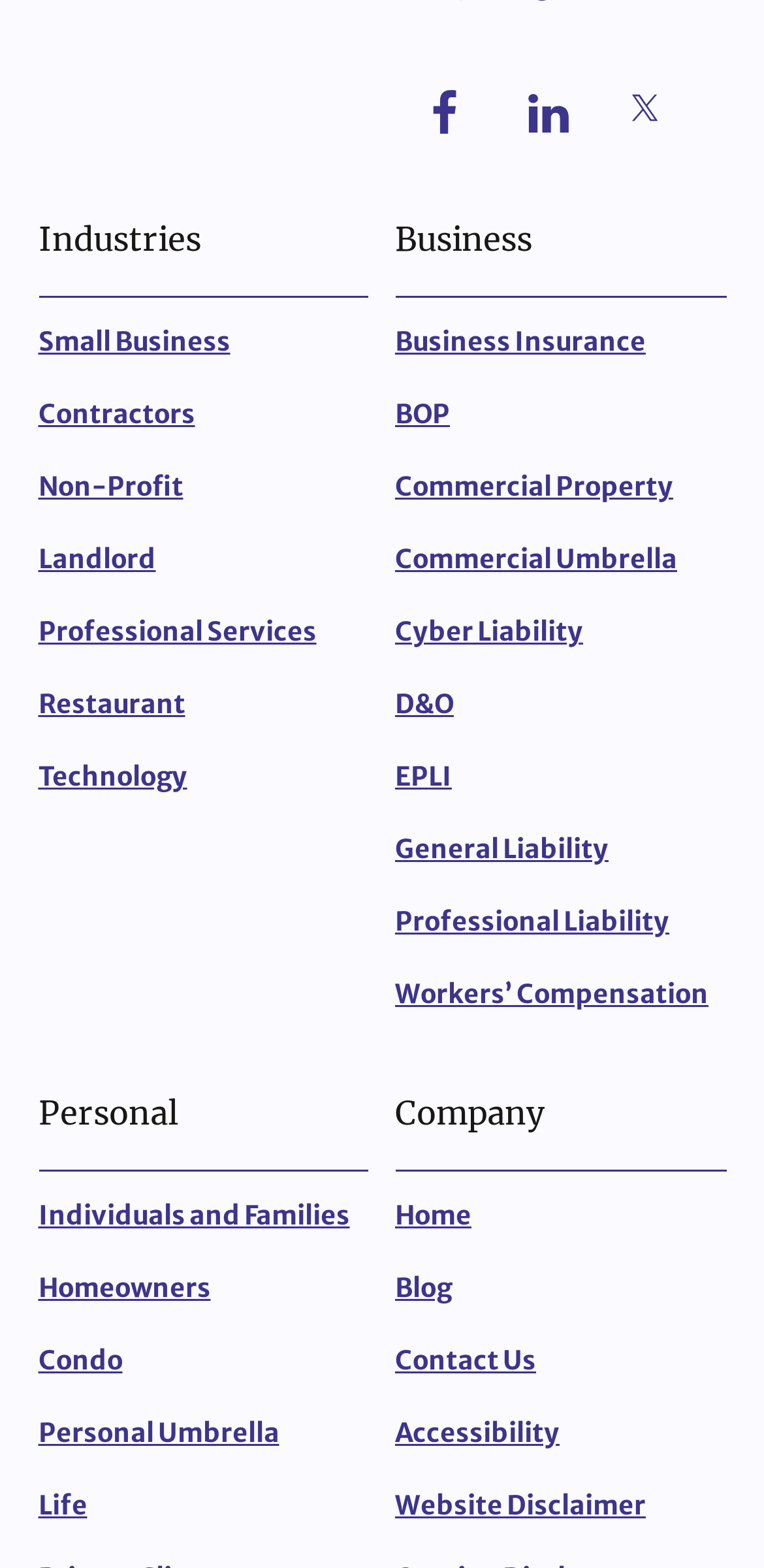Please identify the bounding box coordinates of the element's region that I should click in order to complete the following instruction: "Follow us on Facebook!". The bounding box coordinates consist of four float numbers between 0 and 1, i.e., [left, top, right, bottom].

[0.517, 0.07, 0.652, 0.091]